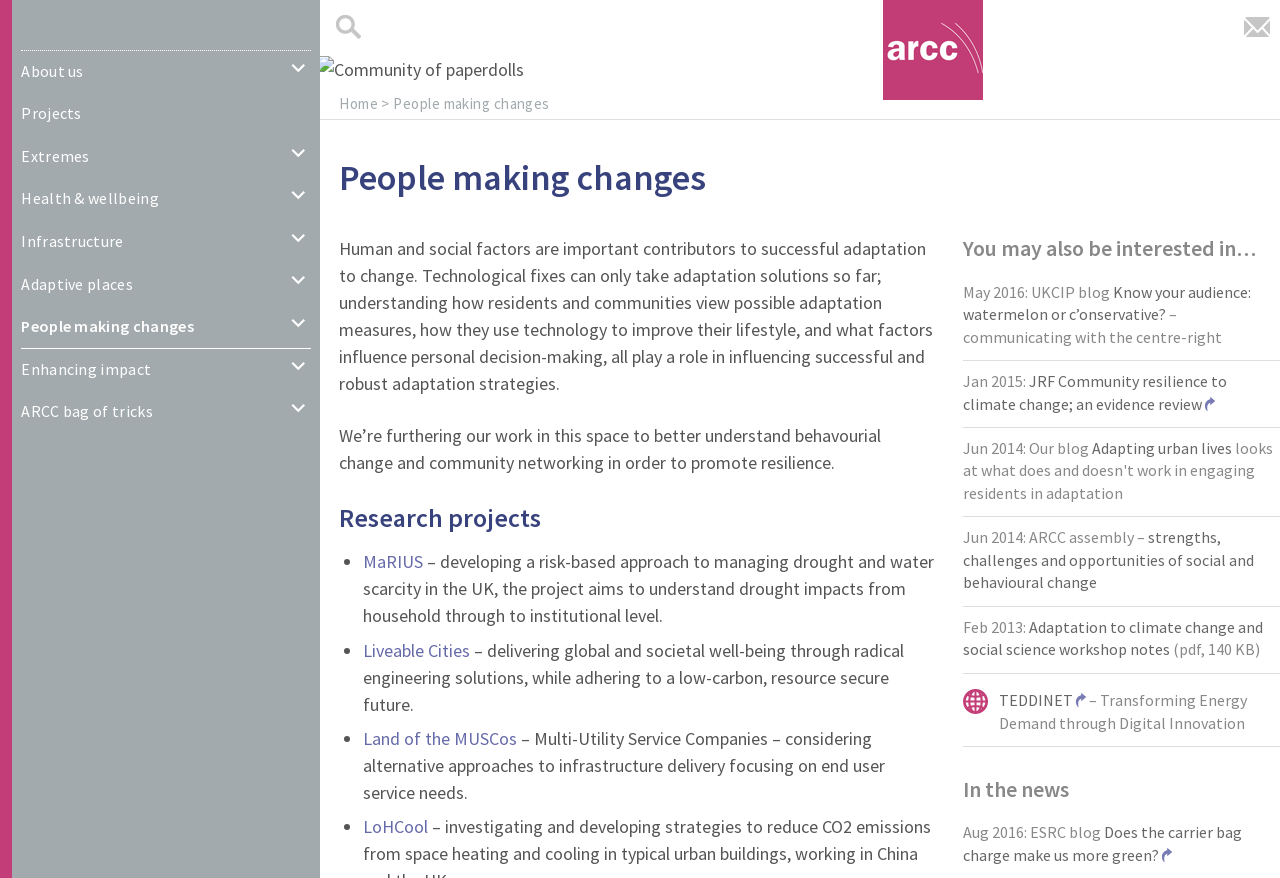Please find the bounding box coordinates of the element that you should click to achieve the following instruction: "Click the 'MaRIUS' link". The coordinates should be presented as four float numbers between 0 and 1: [left, top, right, bottom].

[0.284, 0.627, 0.331, 0.653]